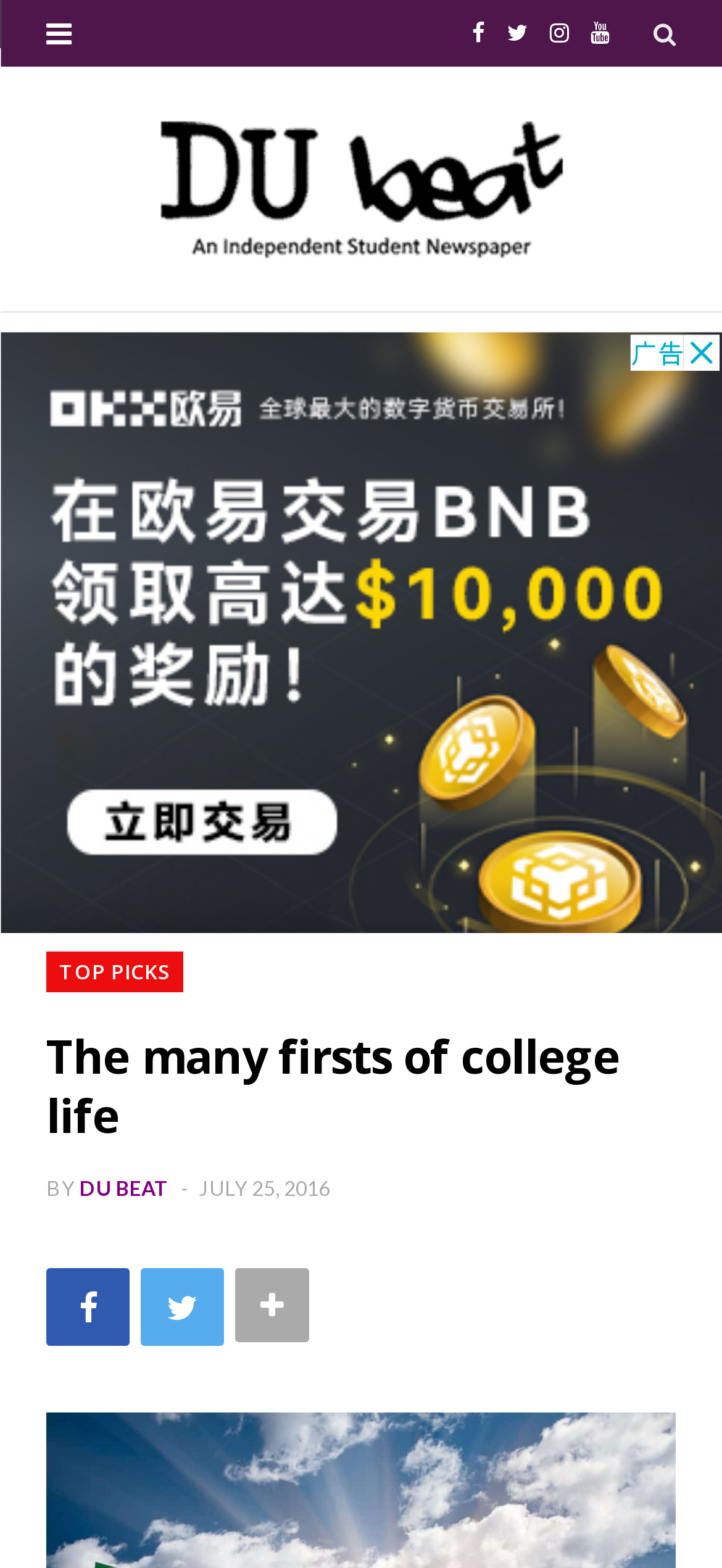Extract the main title from the webpage and generate its text.

The many firsts of college life